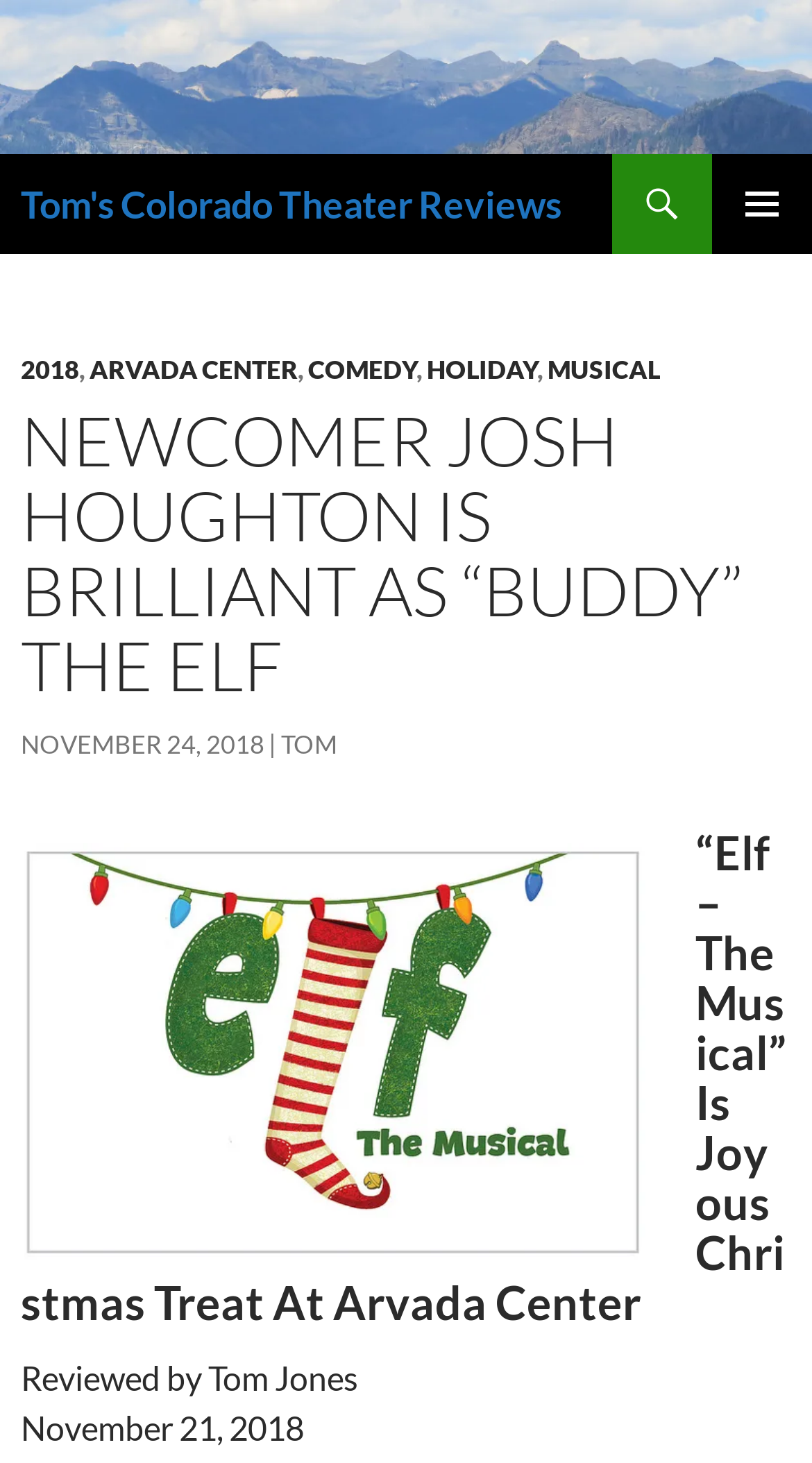Given the webpage screenshot, identify the bounding box of the UI element that matches this description: "Our Latest 5 Star Review".

None